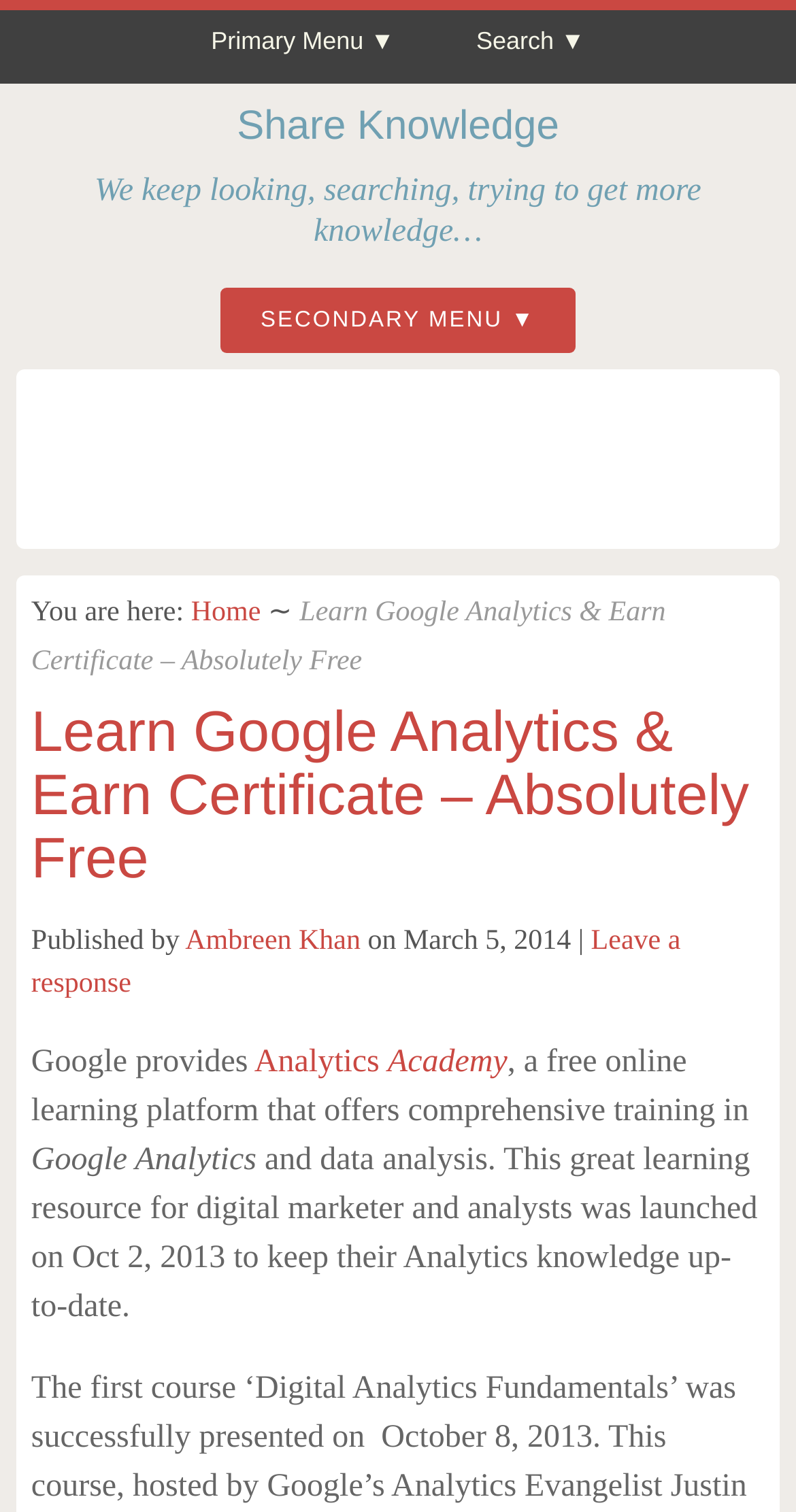Look at the image and write a detailed answer to the question: 
When was the article published?

The publication date of the article can be found in the text 'Wednesday, March 5th, 2014, 2:04 am' which is located below the article title.